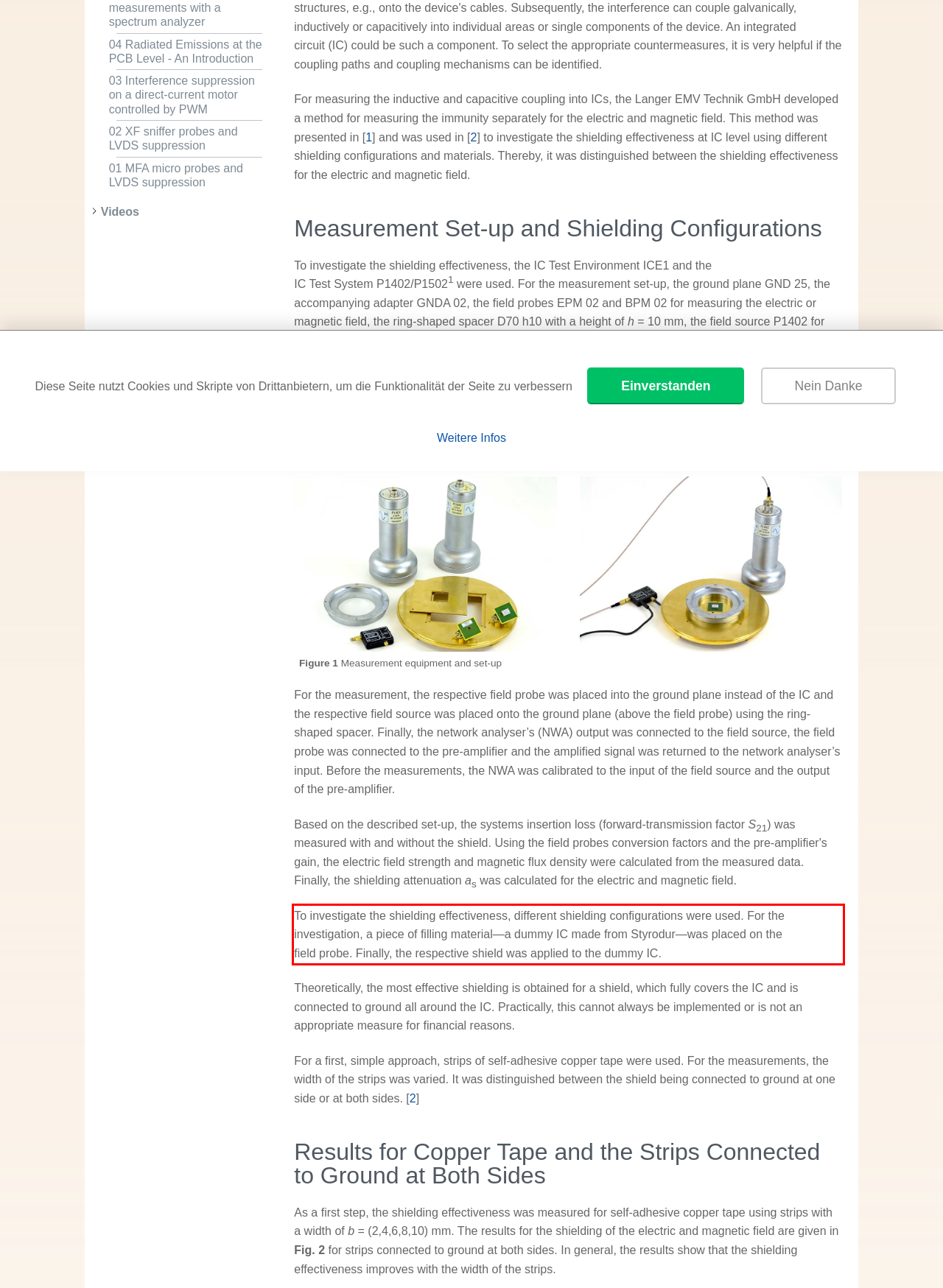Perform OCR on the text inside the red-bordered box in the provided screenshot and output the content.

To investigate the shielding effectiveness, different shielding configurations were used. For the investigation, a piece of filling material—a dummy IC made from Styrodur—was placed on the field probe. Finally, the respective shield was applied to the dummy IC.